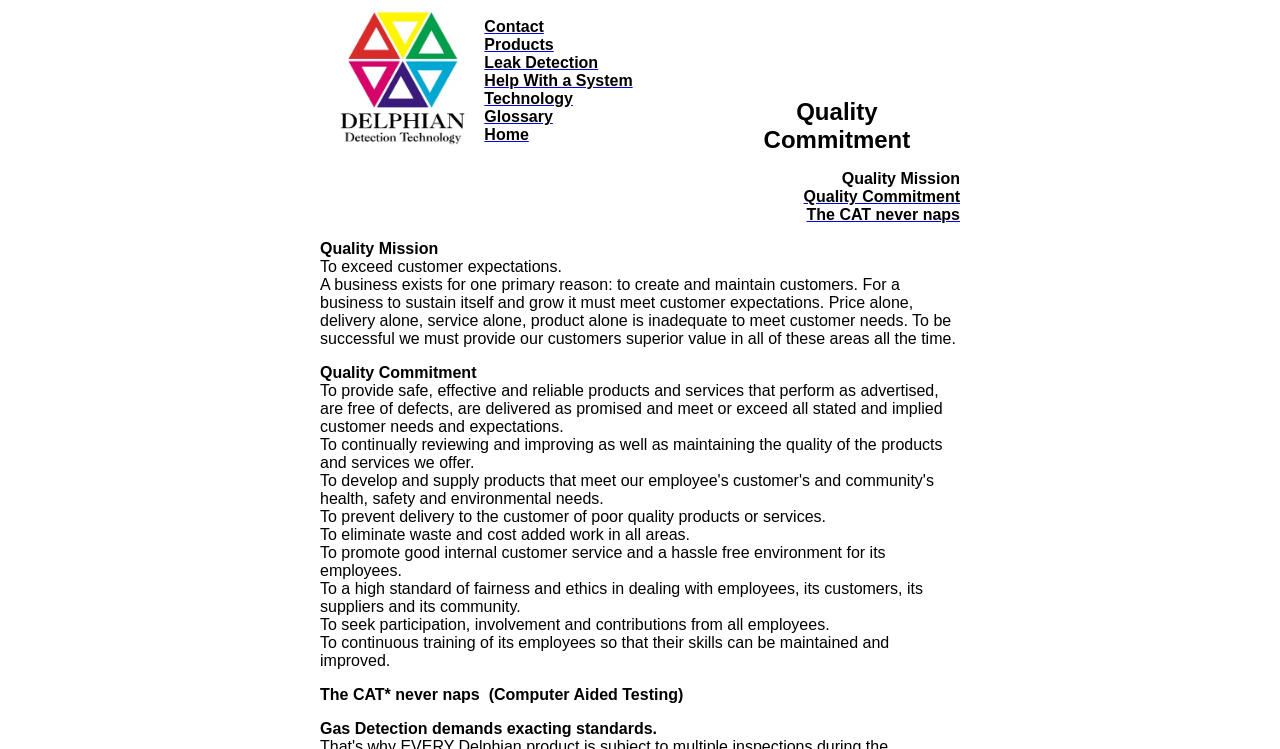What is the context of gas detection?
Provide a detailed and well-explained answer to the question.

The webpage mentions that gas detection demands exacting standards. This is mentioned in a separate section, indicating that the company is committed to meeting high standards in this area.